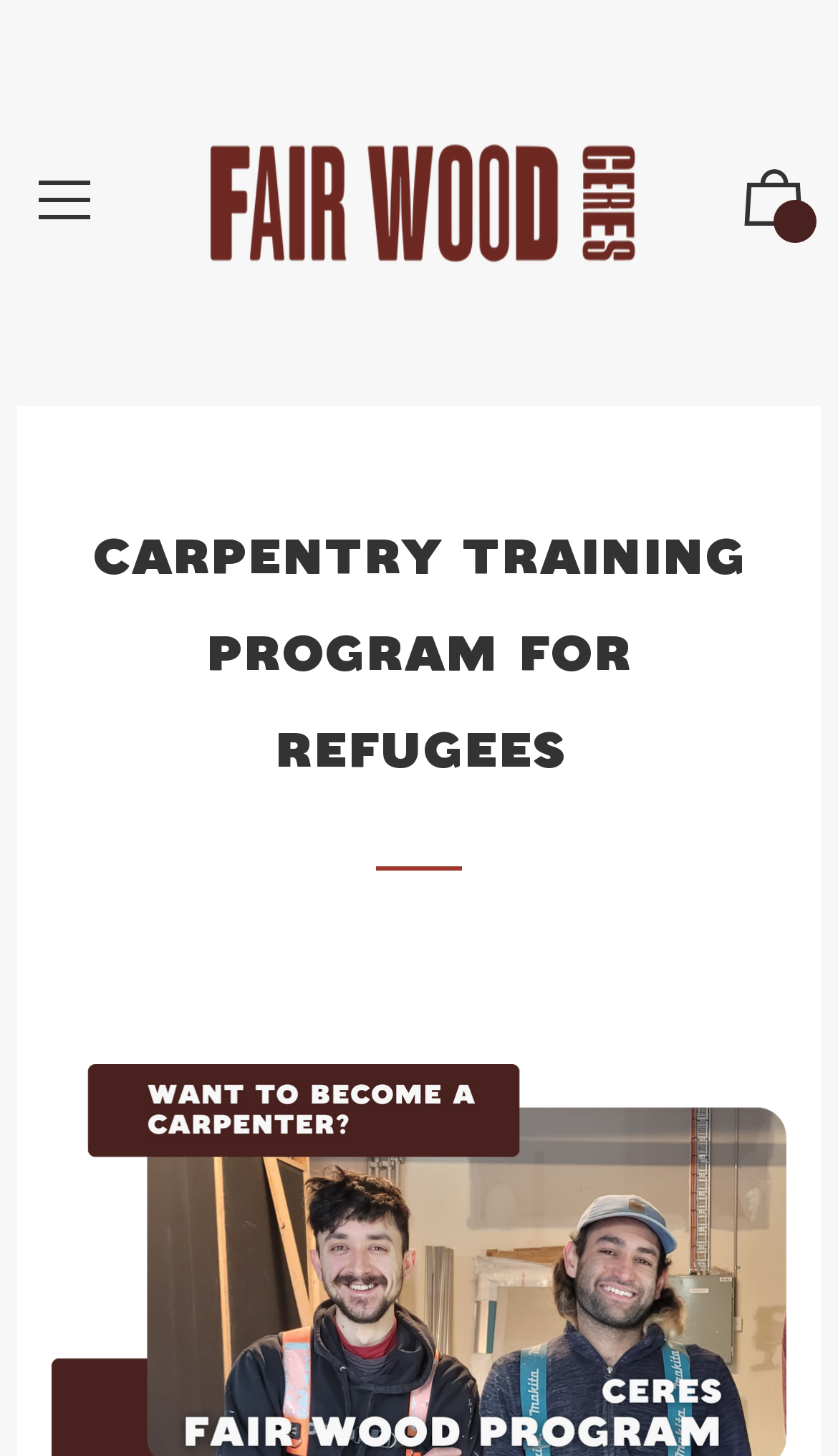Please determine the heading text of this webpage.

Carpentry Training Program For Refugees